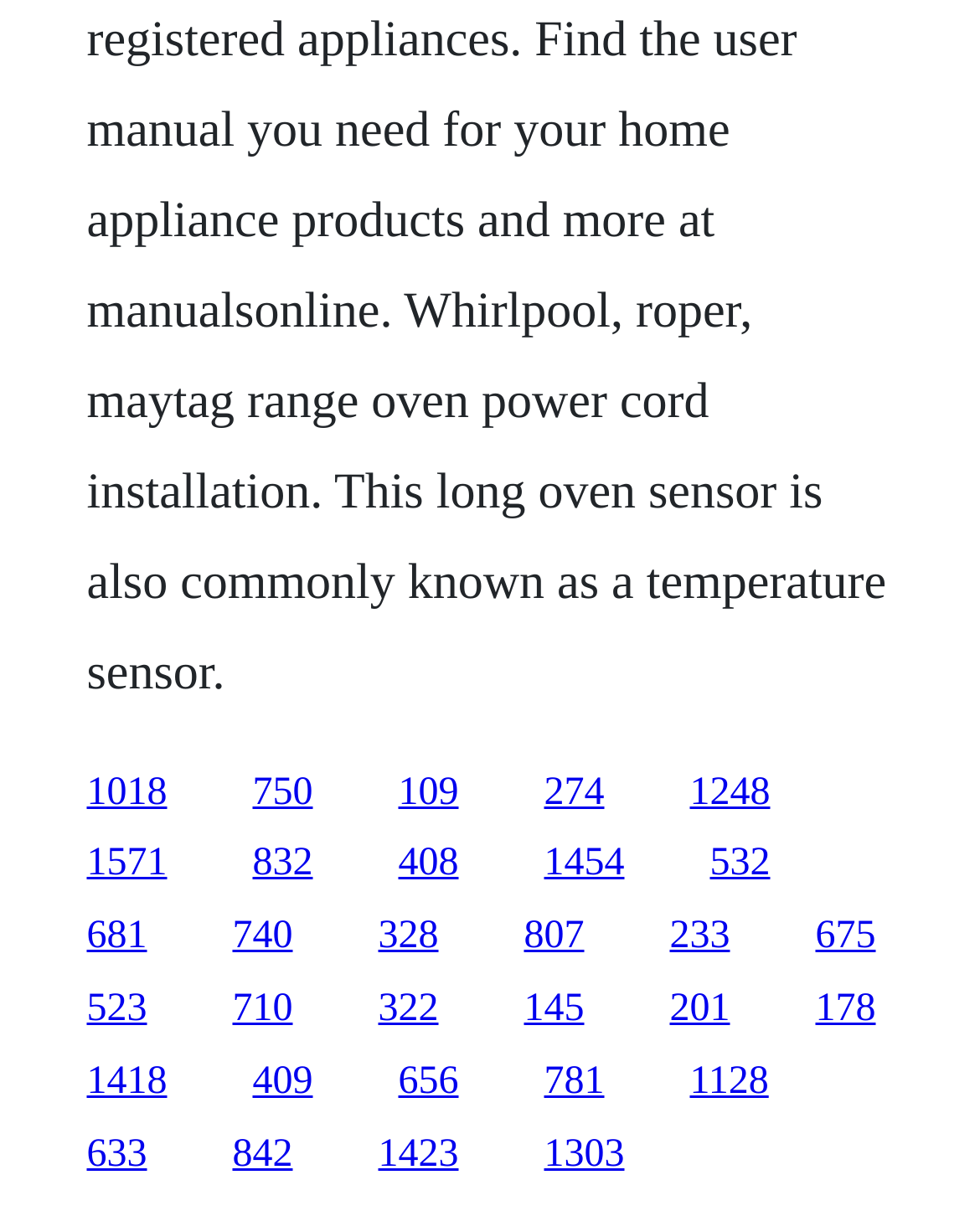Find the bounding box coordinates of the element to click in order to complete this instruction: "click the first link". The bounding box coordinates must be four float numbers between 0 and 1, denoted as [left, top, right, bottom].

[0.088, 0.636, 0.171, 0.671]